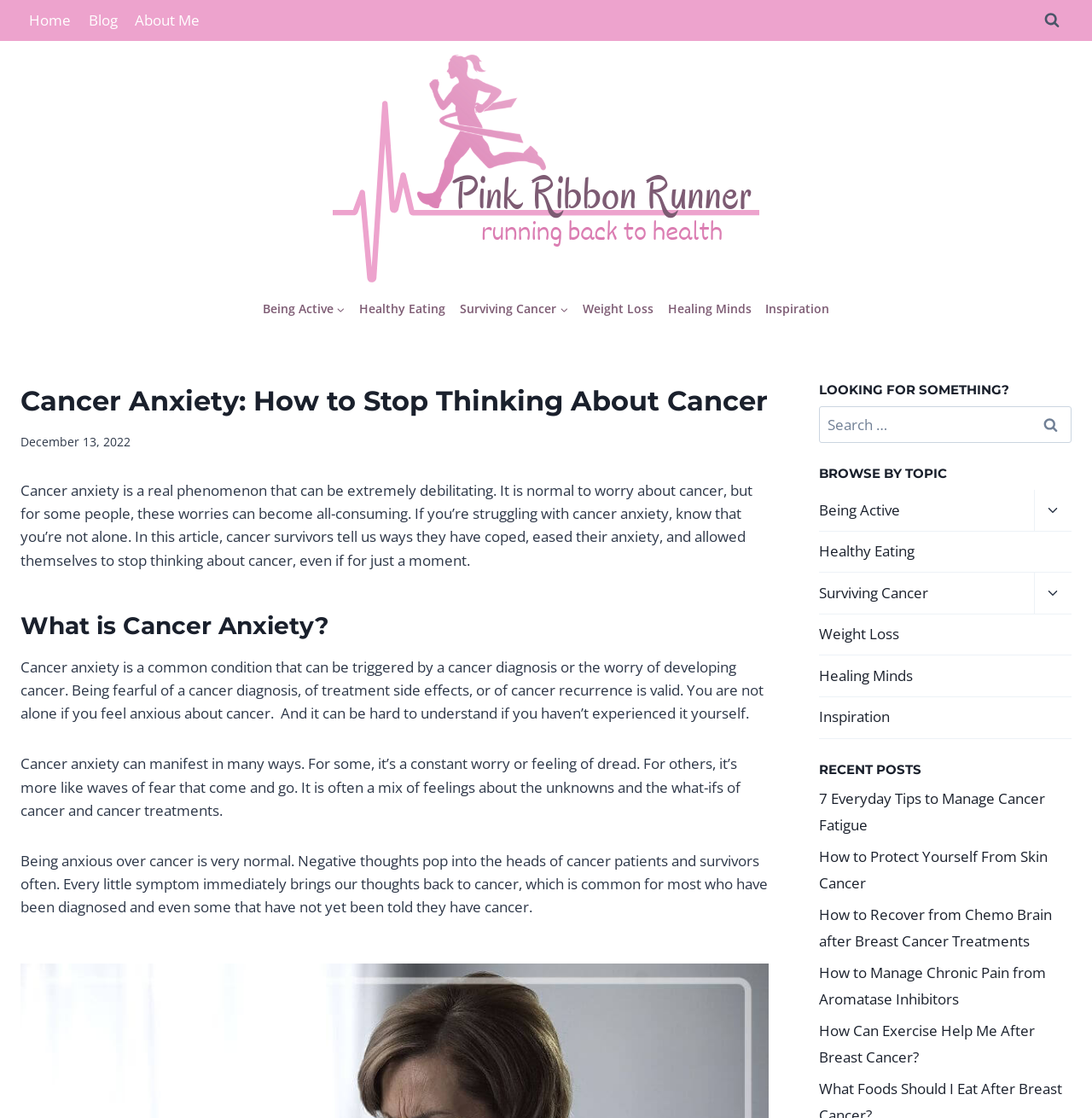Using the webpage screenshot, find the UI element described by alt="Pink Ribbon Runner". Provide the bounding box coordinates in the format (top-left x, top-left y, bottom-right x, bottom-right y), ensuring all values are floating point numbers between 0 and 1.

[0.305, 0.036, 0.695, 0.261]